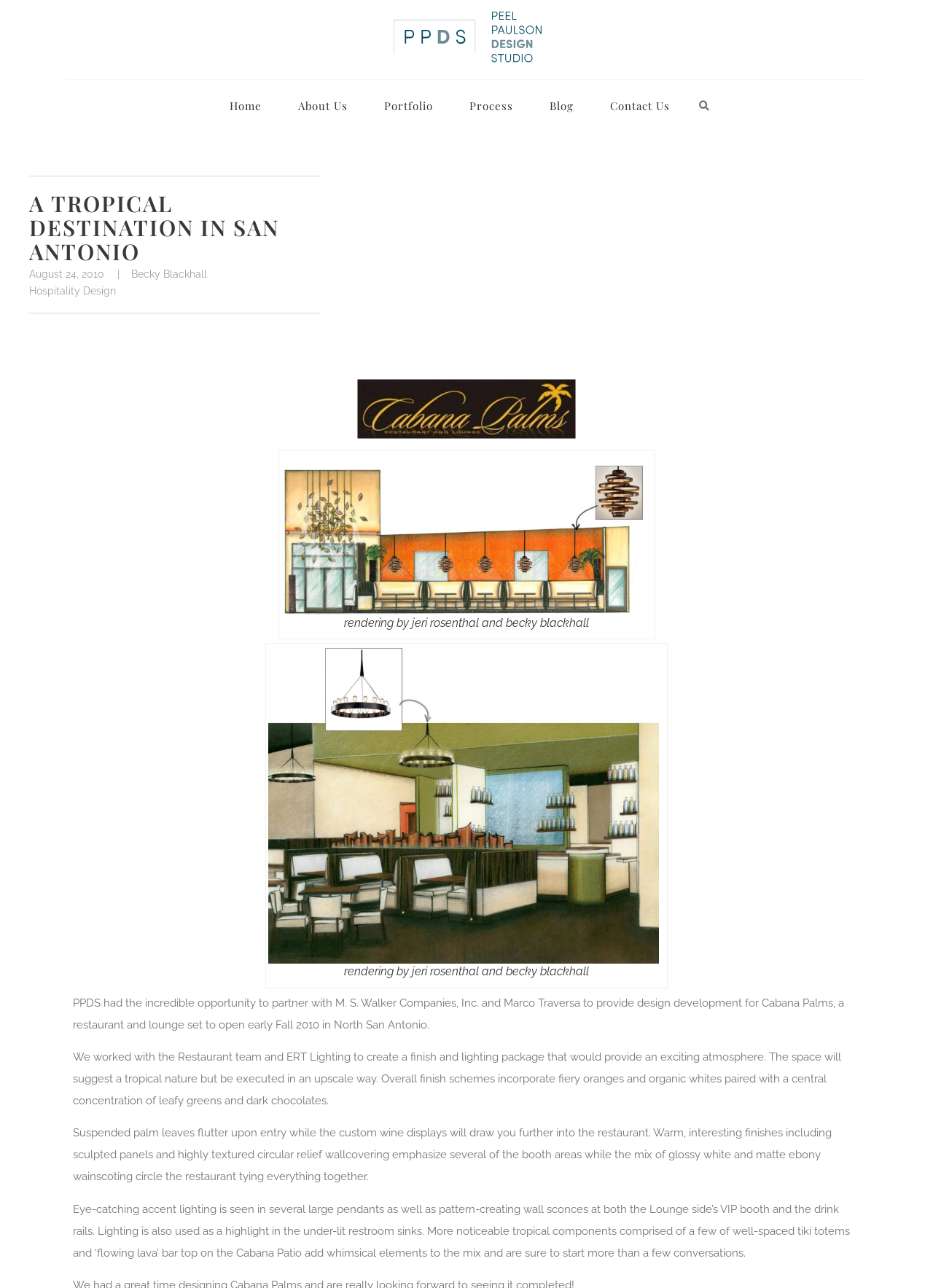Respond to the question below with a concise word or phrase:
What is the name of the design studio?

PPDS